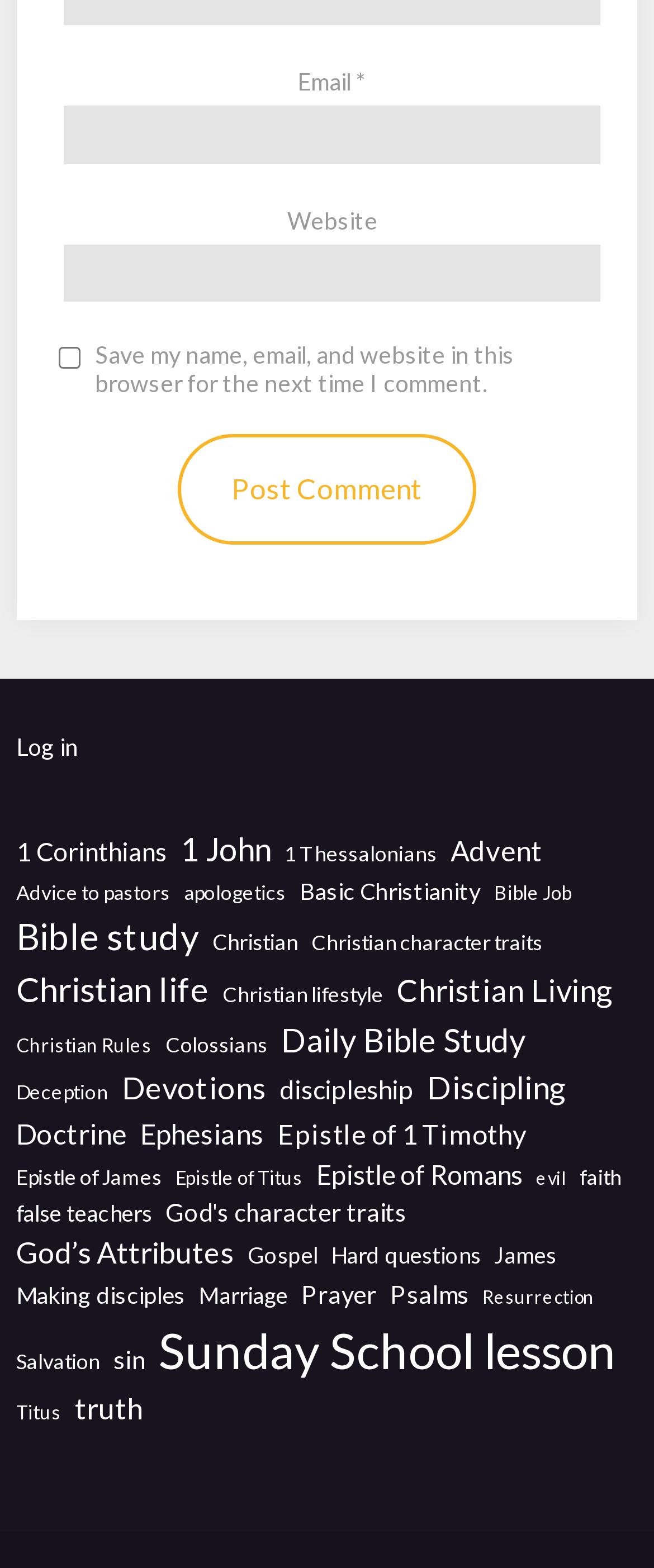How many links are there on the webpage? Analyze the screenshot and reply with just one word or a short phrase.

Over 40